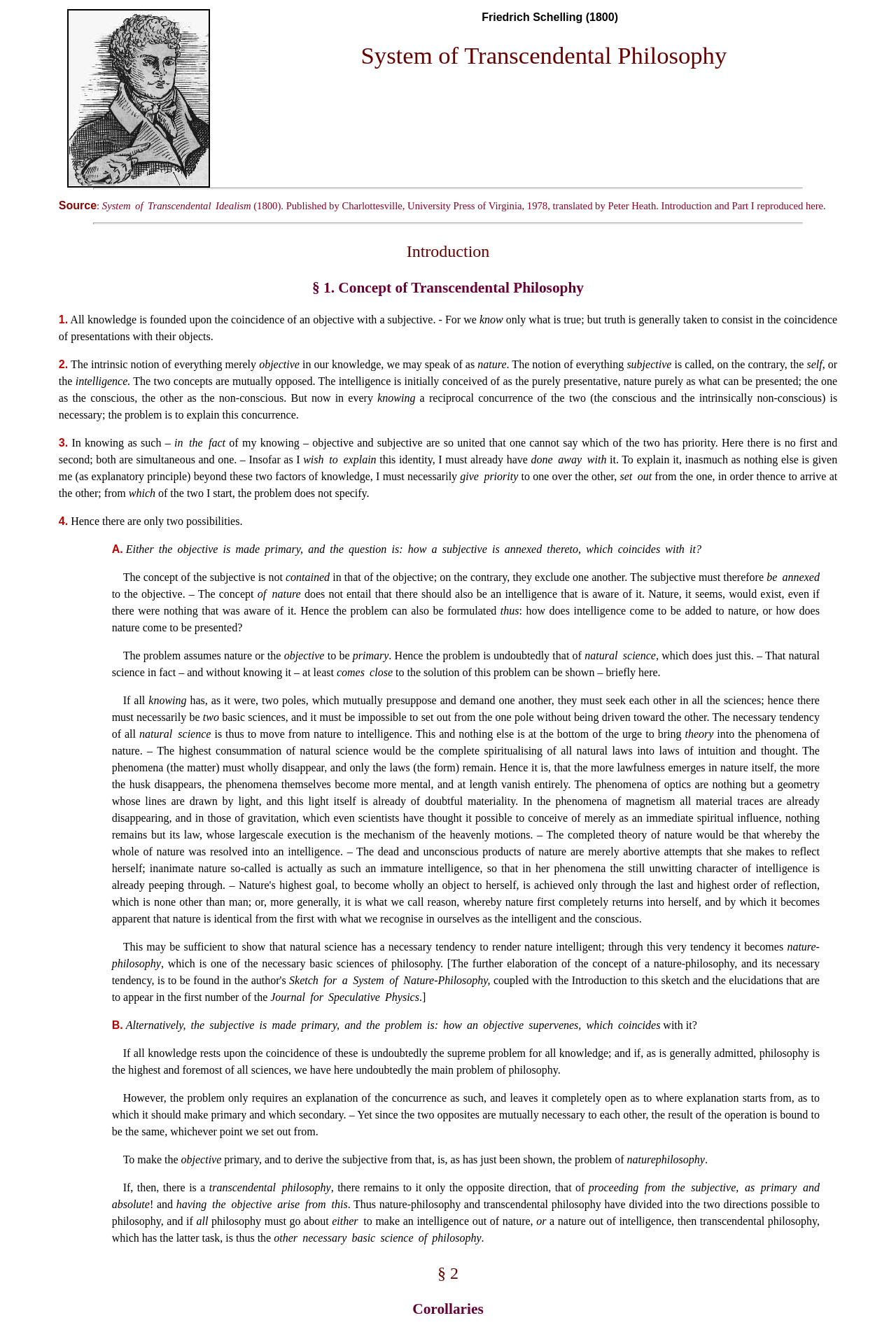Describe all visible elements and their arrangement on the webpage.

This webpage is about Friedrich Schelling's System of Transcendental Philosophy. At the top, there is a drawing of the young Schelling, accompanied by his birth year, 1800. Below this, there is a heading that reads "System of Transcendental Philosophy". 

A horizontal separator line divides the top section from the rest of the content. Below this line, there is a section labeled "Source", which provides information about the publication of Schelling's work, including the publisher and translator.

The main content of the webpage is divided into sections, each with its own heading. The first section is titled "Introduction", followed by "§ 1. Concept of Transcendental Philosophy". The text in these sections discusses the concept of transcendental philosophy, including the relationship between objective and subjective knowledge.

The webpage contains a total of 216 UI elements, including headings, static text, and separator lines. The text is densely packed, with minimal whitespace between sections. The content is organized in a hierarchical structure, with headings and subheadings guiding the reader through the discussion of Schelling's philosophical ideas.

Throughout the webpage, there are no images other than the drawing of Schelling at the top. The text is the primary focus, with a clear and concise presentation of Schelling's philosophical concepts.